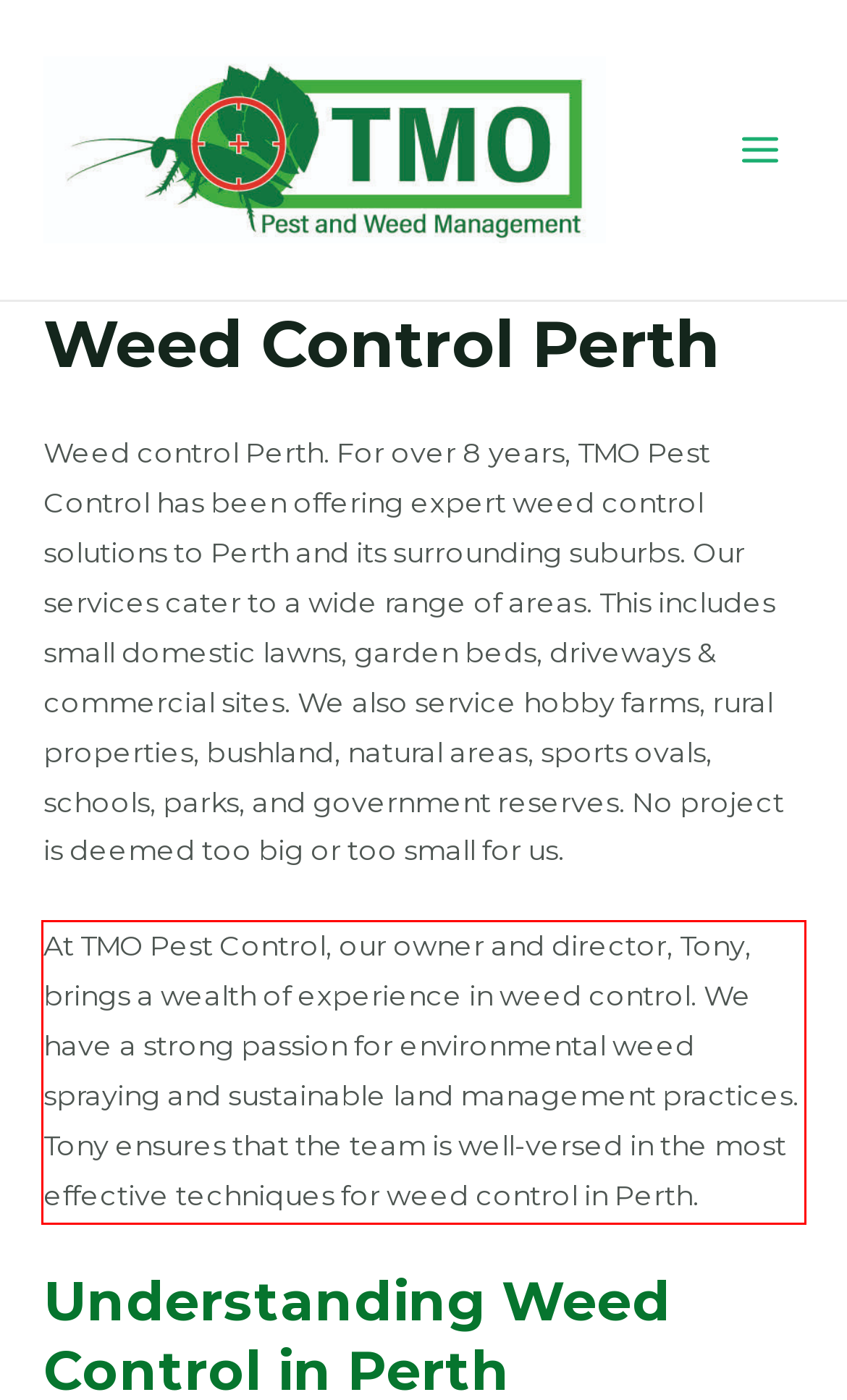Within the screenshot of a webpage, identify the red bounding box and perform OCR to capture the text content it contains.

At TMO Pest Control, our owner and director, Tony, brings a wealth of experience in weed control. We have a strong passion for environmental weed spraying and sustainable land management practices. Tony ensures that the team is well-versed in the most effective techniques for weed control in Perth.